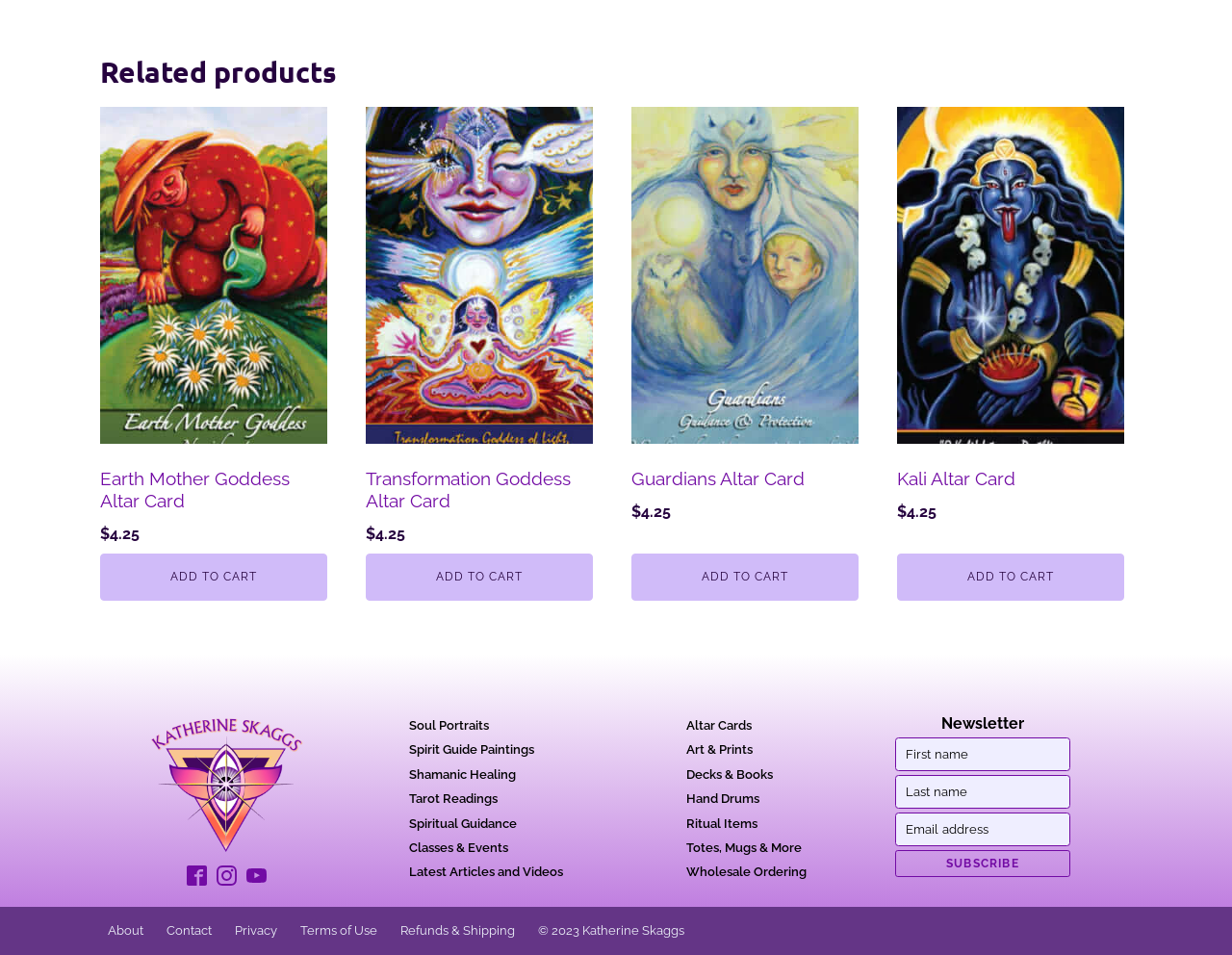Show the bounding box coordinates for the element that needs to be clicked to execute the following instruction: "go to home page". Provide the coordinates in the form of four float numbers between 0 and 1, i.e., [left, top, right, bottom].

None